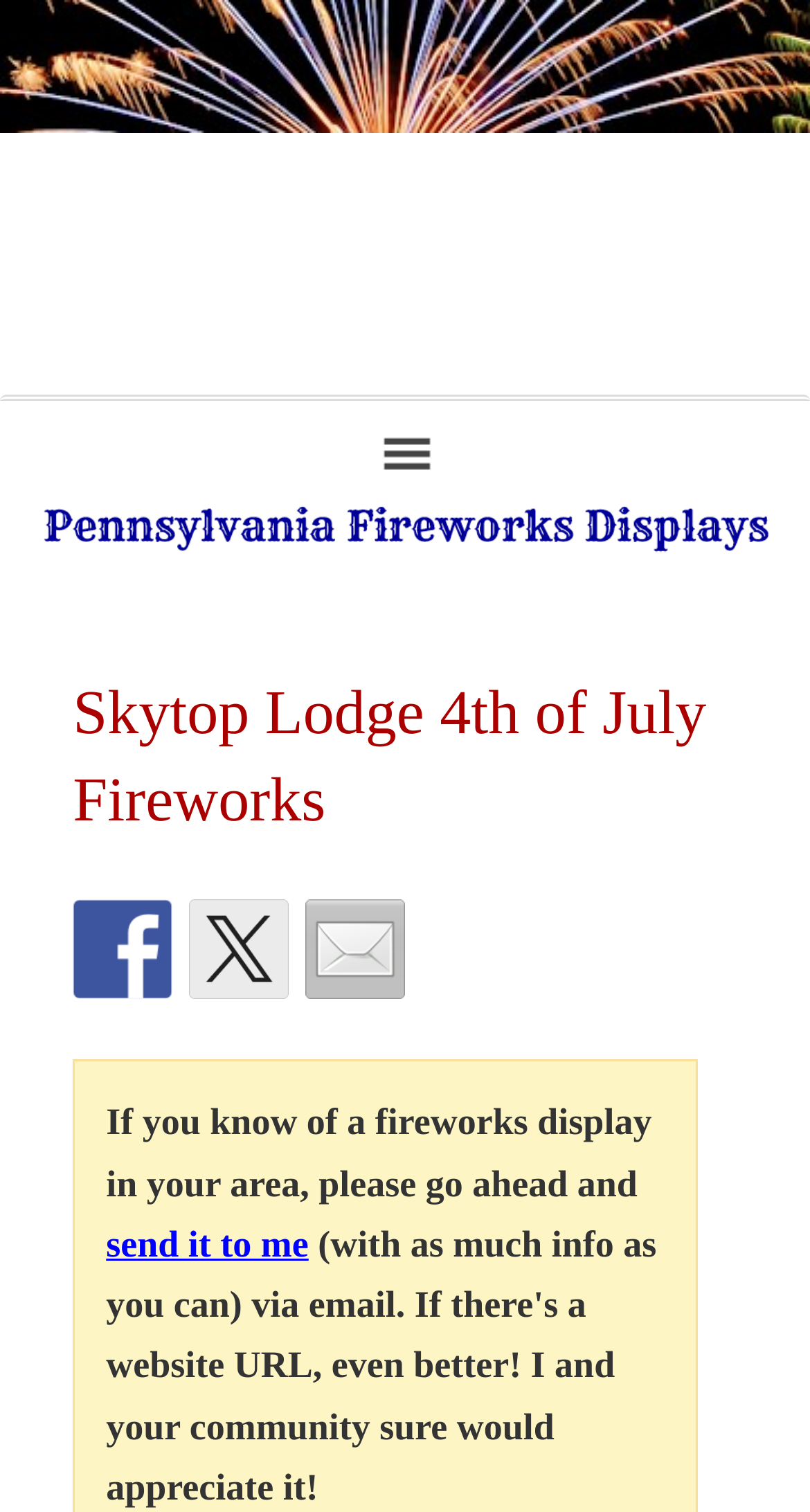Please identify the primary heading on the webpage and return its text.

Skytop Lodge 4th of July Fireworks